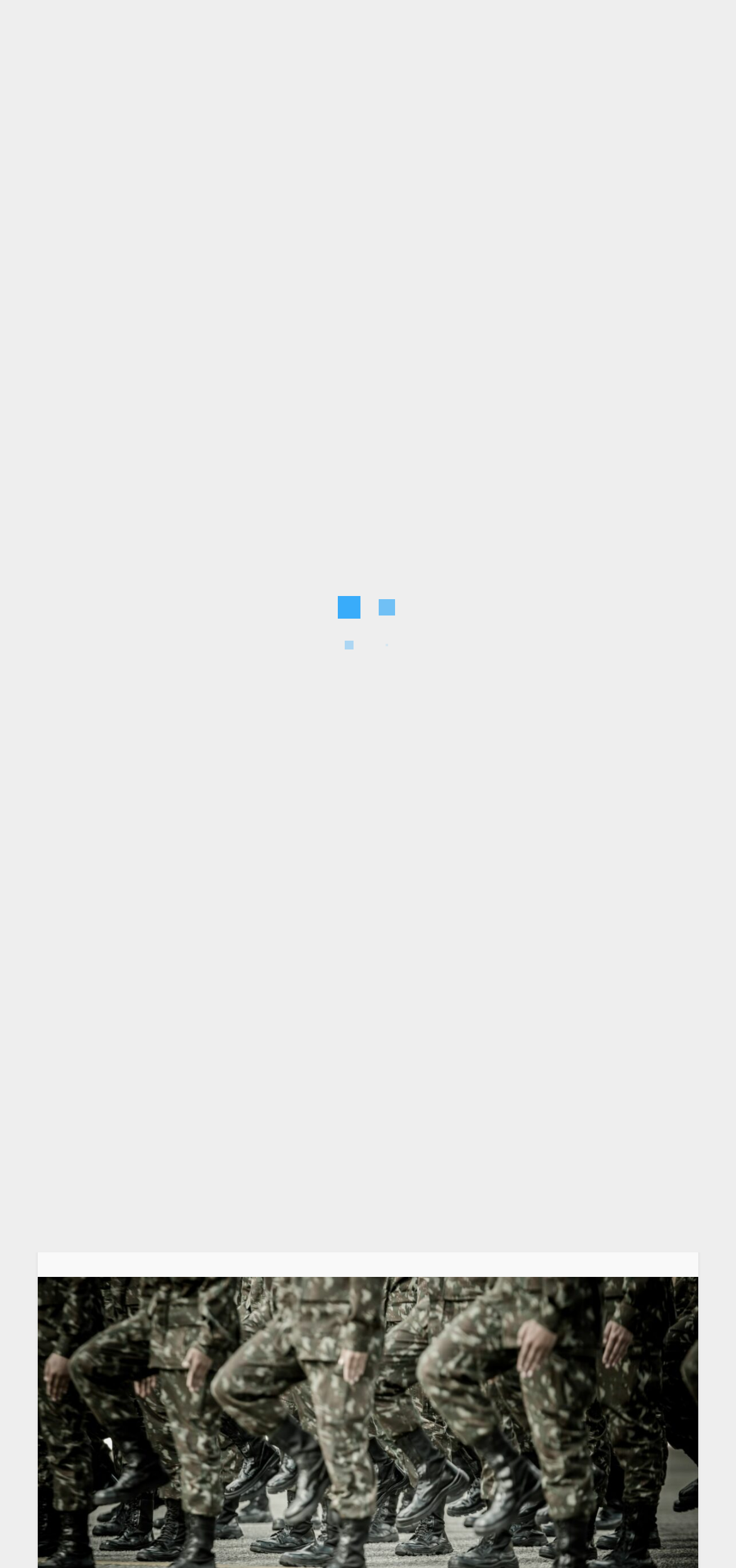What is the topic of the current article? Refer to the image and provide a one-word or short phrase answer.

Jeffrey Dahmer